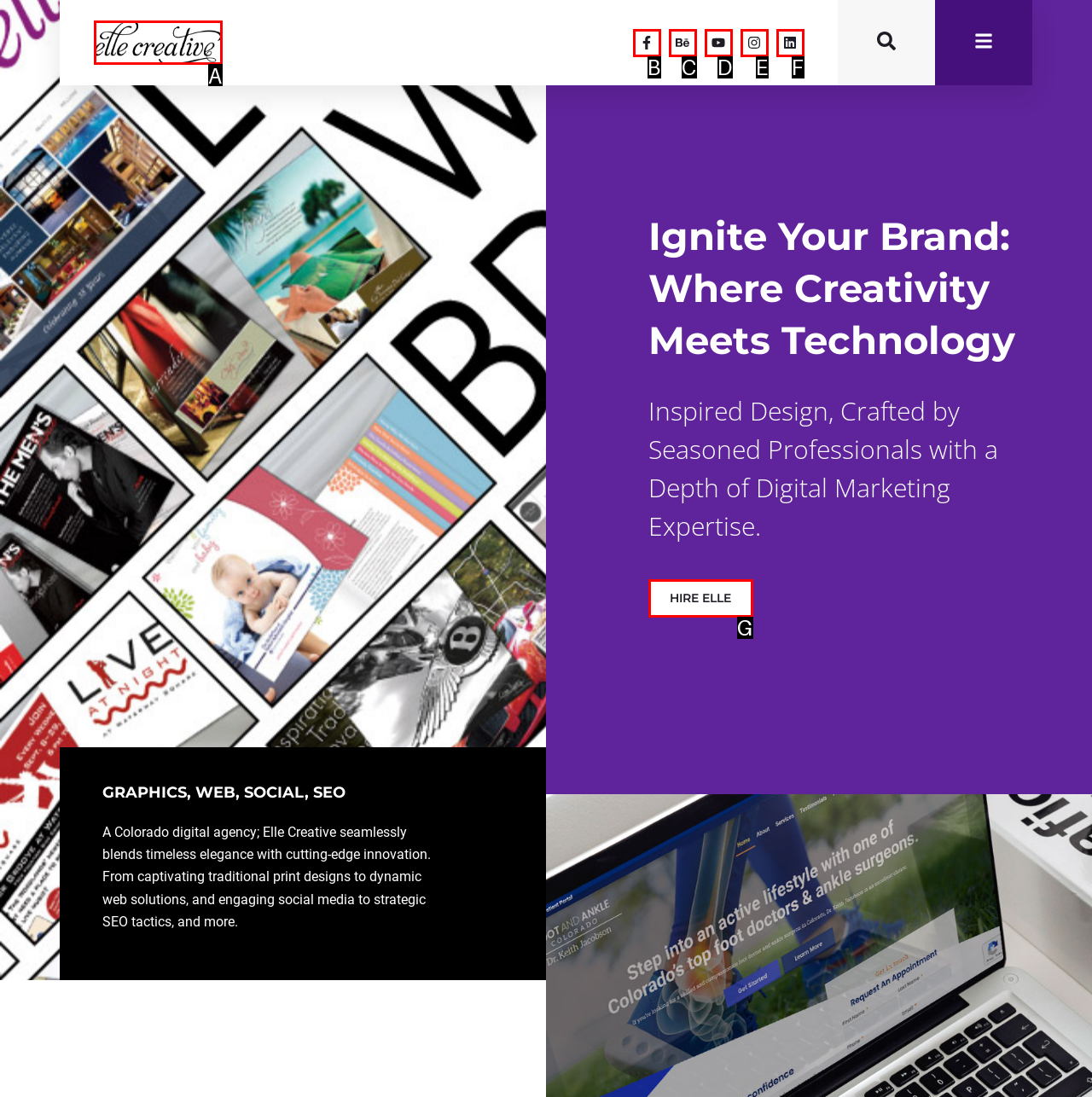Choose the letter that best represents the description: Linkedin. Answer with the letter of the selected choice directly.

F